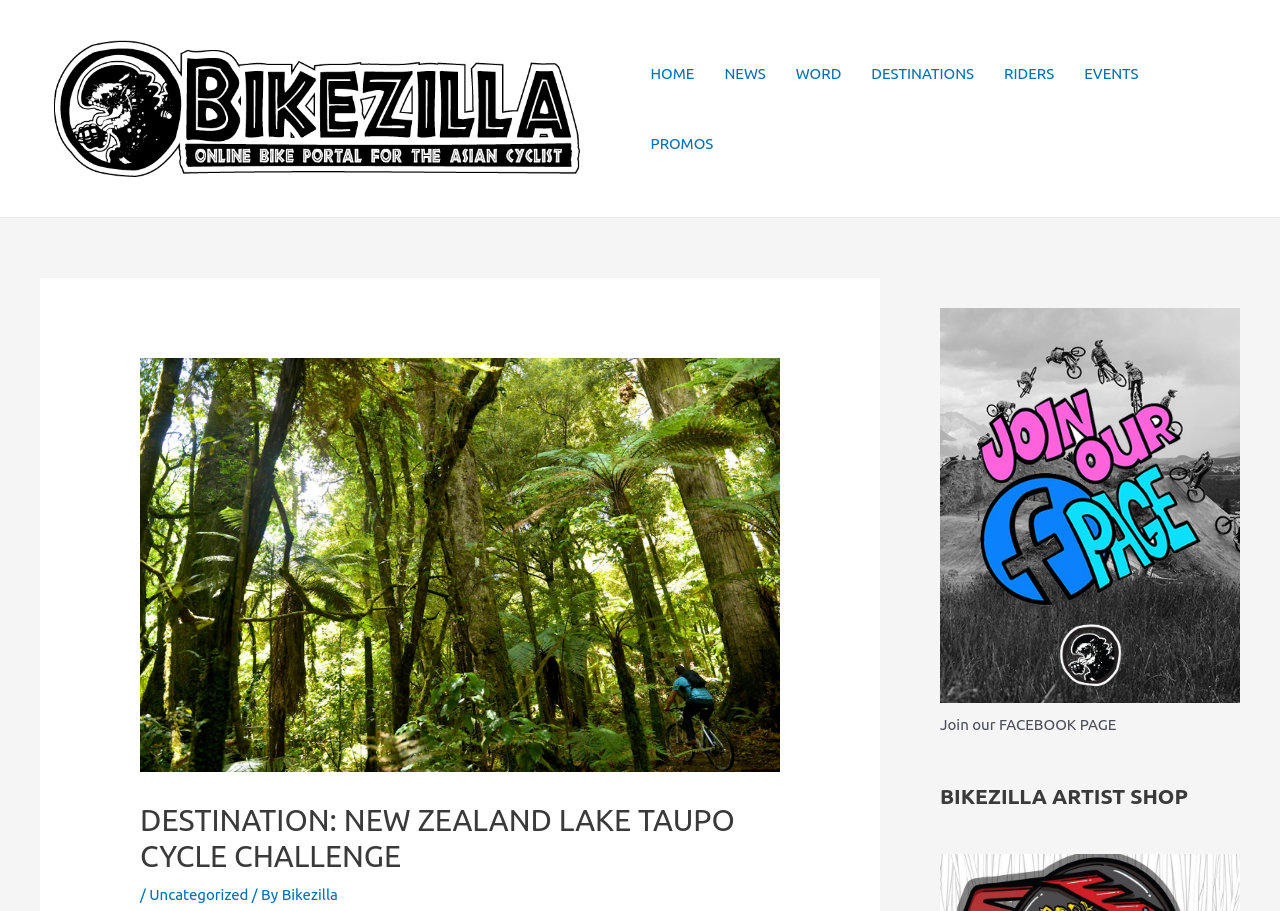Offer a detailed account of what is visible on the webpage.

The webpage is about Bikezilla, a cycling-related website, with a focus on a specific destination, New Zealand Lake Taupo Cycle Challenge. At the top left, there is a logo of Bikezilla, accompanied by a link to the website's homepage. 

To the right of the logo, there is a navigation menu with links to various sections of the website, including Home, News, Word, Destinations, Riders, Events, and Promos. 

Below the navigation menu, there is a large heading that reads "DESTINATION: NEW ZEALAND LAKE TAUPO CYCLE CHALLENGE". This heading is followed by a subheading with a link to "Uncategorized" and another link to "Bikezilla". 

On the right side of the page, there are two complementary sections. The top one contains a figure with a caption that invites users to join the website's Facebook page. The bottom one has a heading that reads "BIKEZILLA ARTIST SHOP". 

There are no prominent images on the page, aside from the logo and the figure in the complementary section. The overall content of the page appears to be focused on providing information about the New Zealand Lake Taupo Cycle Challenge, with links to related sections and a call to action to join the website's Facebook page.